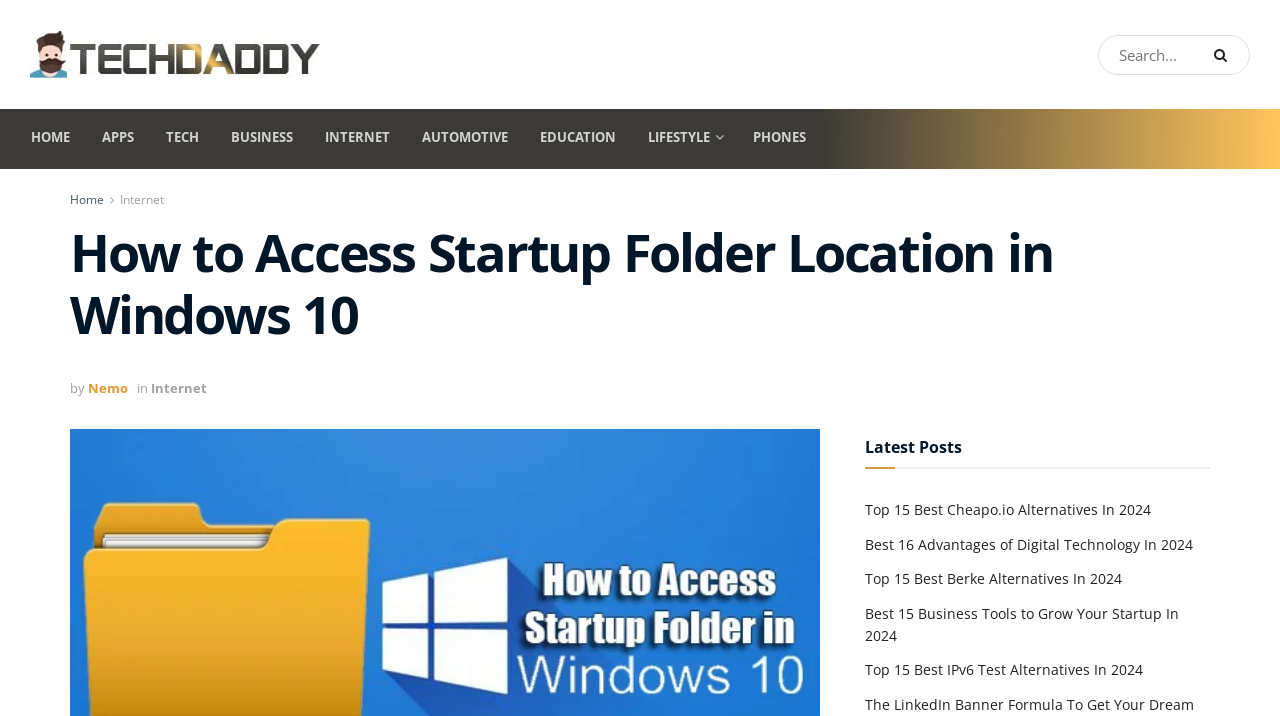Show the bounding box coordinates for the element that needs to be clicked to execute the following instruction: "Go to home page". Provide the coordinates in the form of four float numbers between 0 and 1, i.e., [left, top, right, bottom].

[0.055, 0.267, 0.081, 0.291]